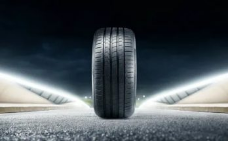Explain the content of the image in detail.

The image features a sleek and modern tire positioned upright on a dimly lit road, flanked by dramatic lighting that enhances its contours. The tire showcases a detailed tread pattern, suggesting high performance and grip, making it suitable for various driving conditions. The backdrop hints at a quiet, possibly nighttime environment, with a focus on the tire as the central element. This image is likely associated with Apollo Tyres, a well-known brand recognized for its commitment to quality and performance in the automotive industry. The composition communicates both innovation and reliability, reflecting the brand's values in manufacturing durable and effective tires for cars, bikes, and heavy vehicles.